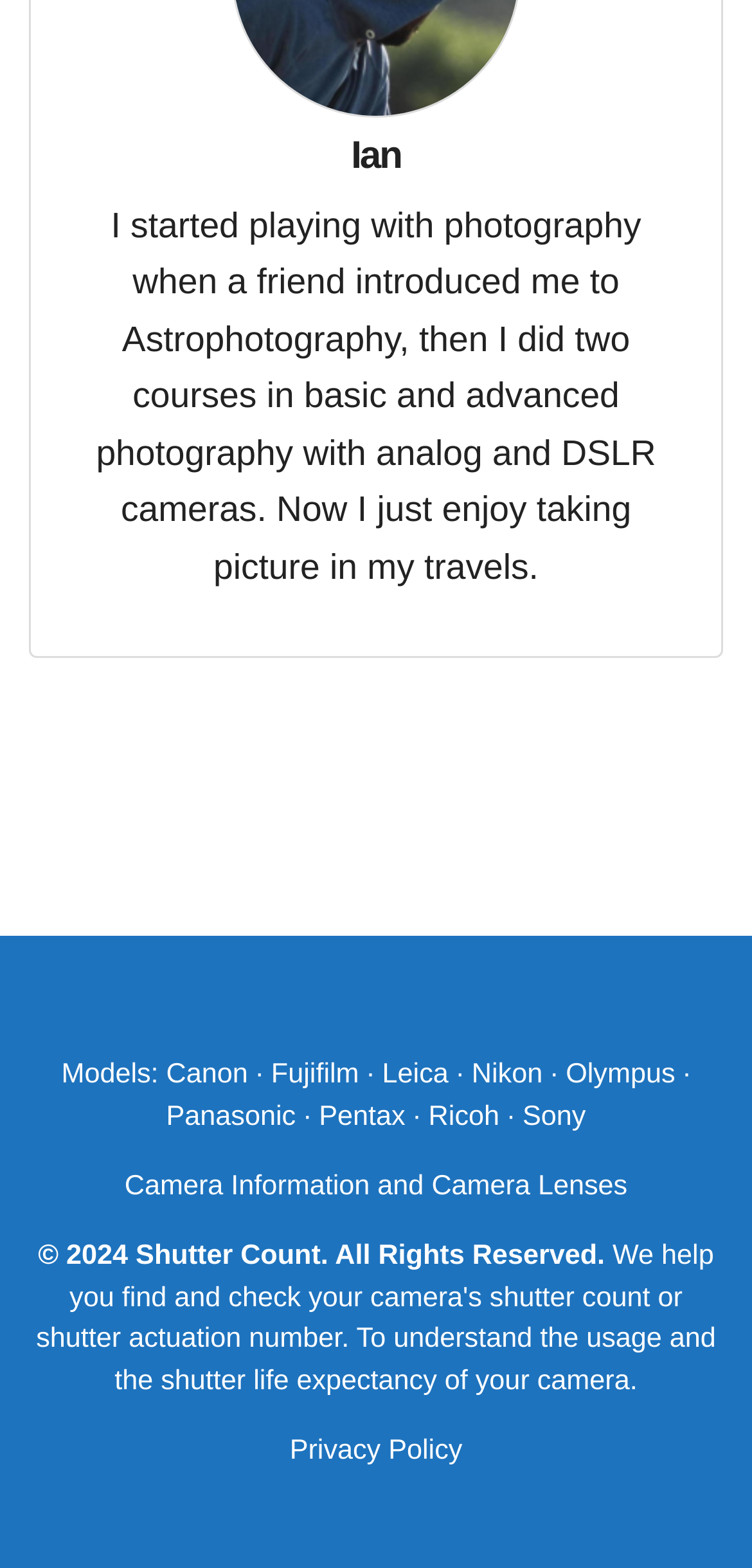How many camera brands are listed on the webpage?
Please provide a single word or phrase in response based on the screenshot.

8